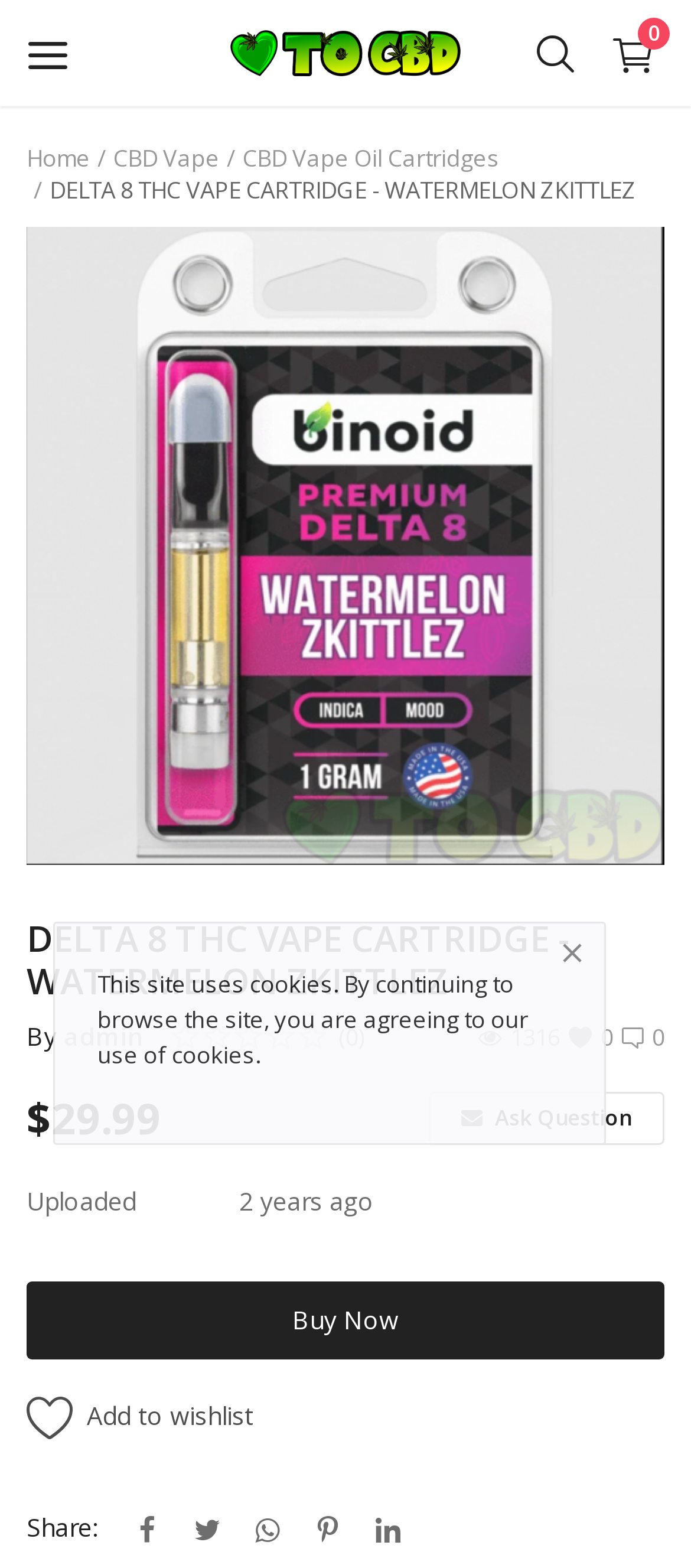Describe all visible elements and their arrangement on the webpage.

This webpage is about a specific product, the Delta 8 THC vape cartridge Watermelon Zkittlez, on an online CBD marketplace. At the top, there is a logo and a navigation menu with links to various categories, such as CBD Oil Tincture, Full Spectrum CBD Oil, and CBD Edibles. Below the navigation menu, there is a breadcrumb trail showing the current page's location within the website.

The main content area features a large slider image with a background image, taking up most of the screen. Above the slider, there is a heading with the product name, "DELTA 8 THC VAPE CARTRIDGE - WATERMELON ZKITTLEZ". Below the slider, there is a section with product information, including the price, "$29.99", and a "Buy Now" button. There is also a link to add the product to a wishlist and a button to ask a question about the product.

On the right side of the product information section, there is a section with details about the product, including the uploaded date, "2 years ago". Below this section, there is a "Share" link with social media icons.

At the bottom of the page, there is a notice about the website's use of cookies. There are also several links to other pages, such as "Sell Now", "Contact", and "Blog", as well as a login and register link.